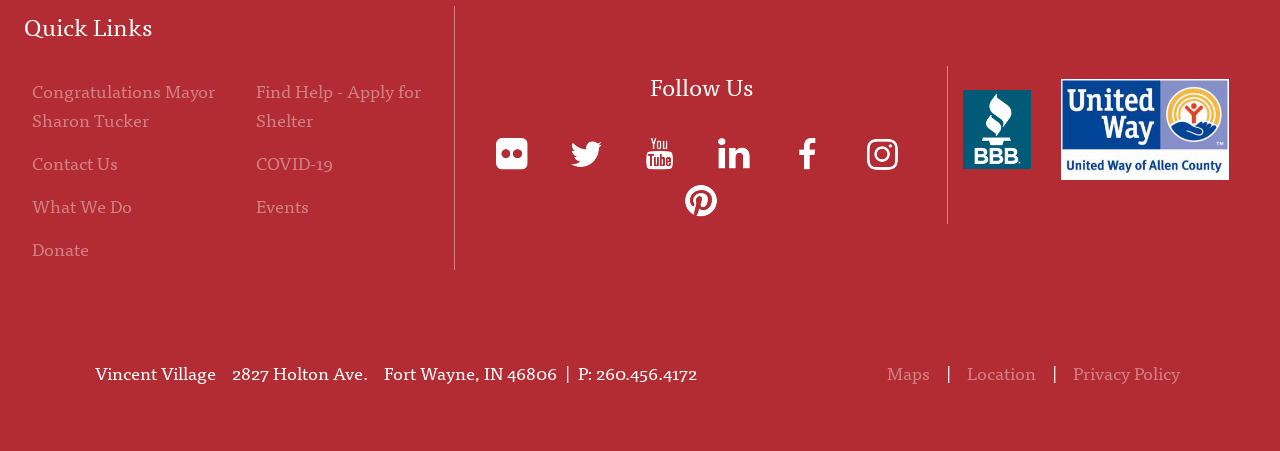Please locate the clickable area by providing the bounding box coordinates to follow this instruction: "View Vincent Village location".

[0.693, 0.794, 0.726, 0.858]